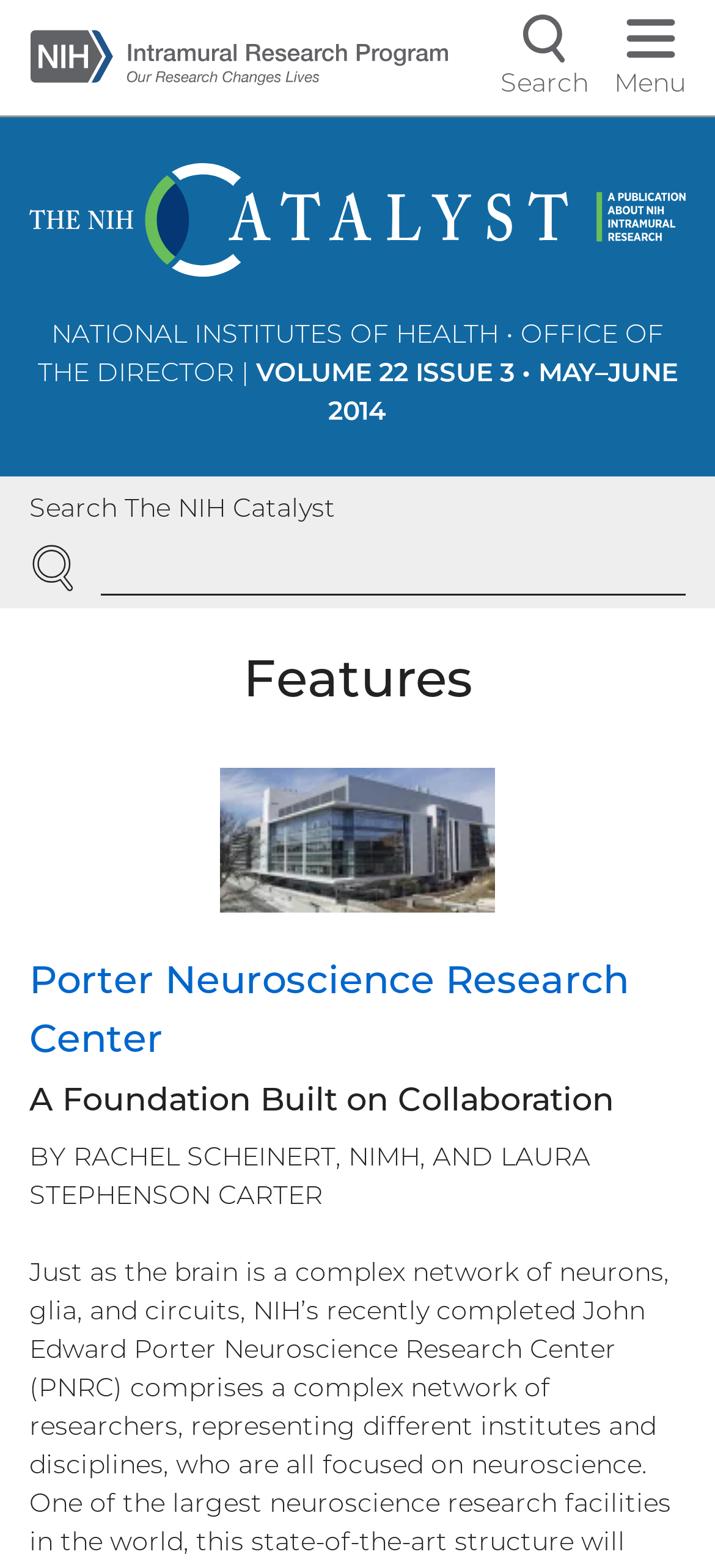Could you indicate the bounding box coordinates of the region to click in order to complete this instruction: "Read the article A Foundation Built on Collaboration".

[0.041, 0.687, 0.959, 0.717]